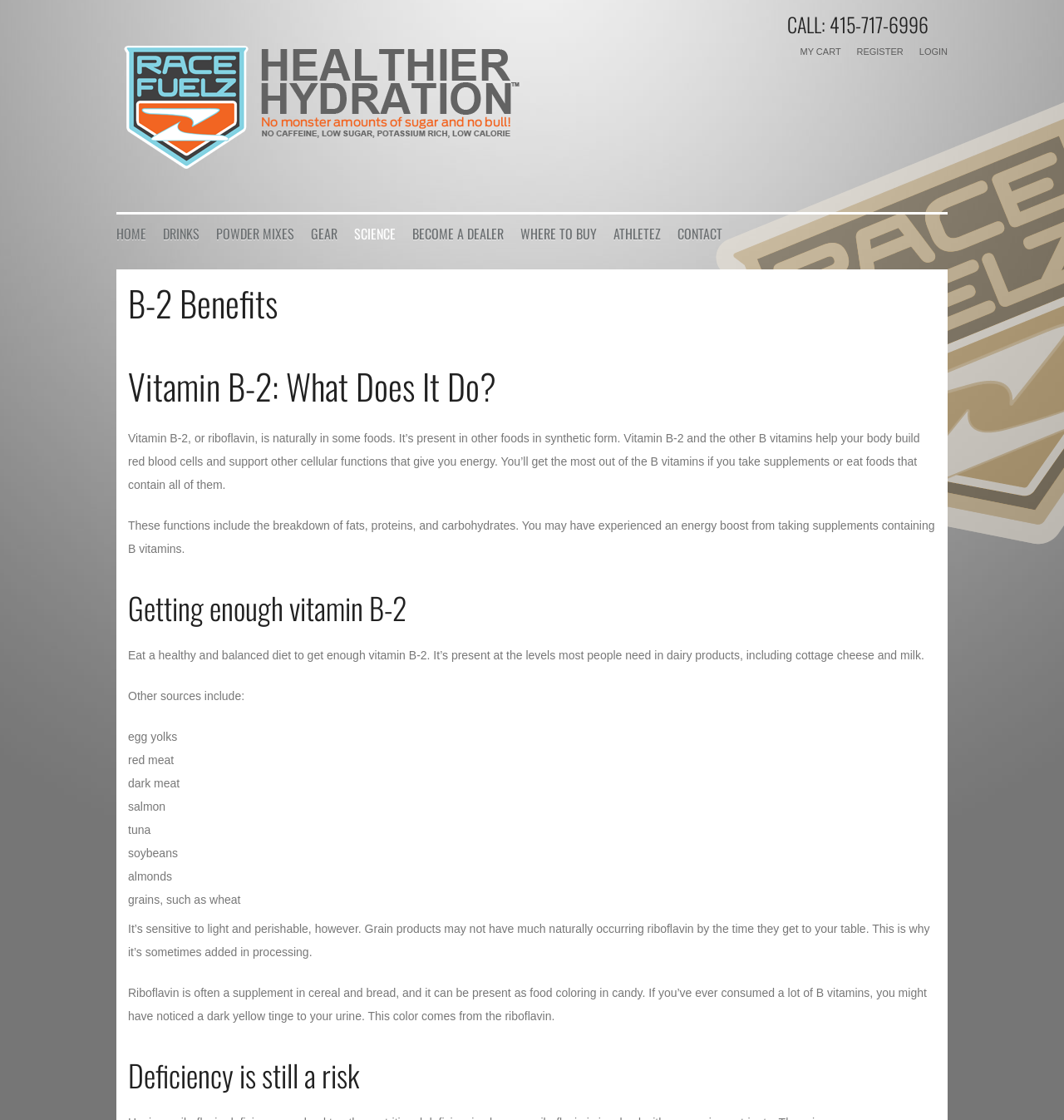Extract the bounding box of the UI element described as: "Where to buy".

[0.489, 0.192, 0.561, 0.226]